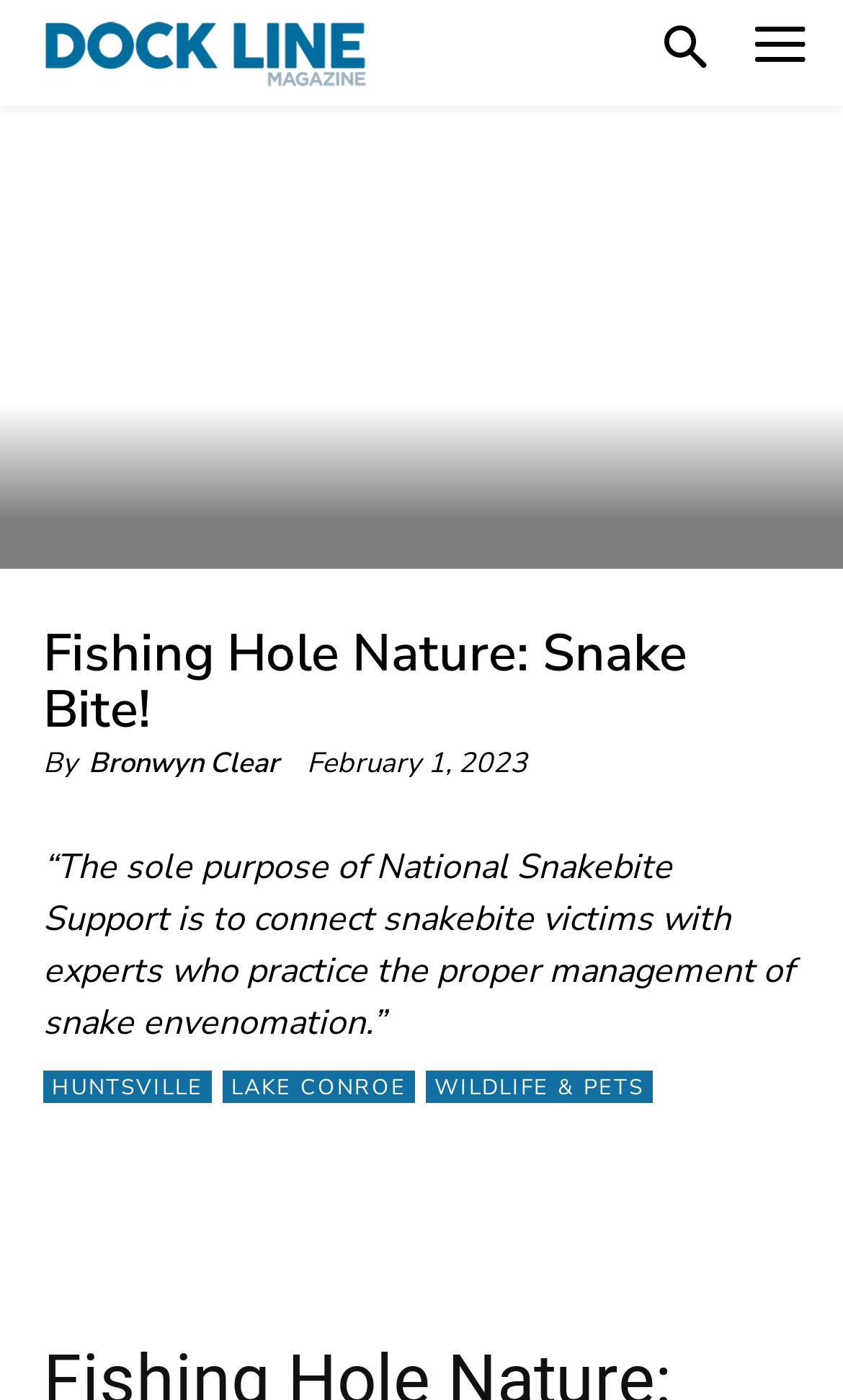Identify the bounding box coordinates for the UI element described as: "Lake Conroe".

[0.264, 0.765, 0.492, 0.788]